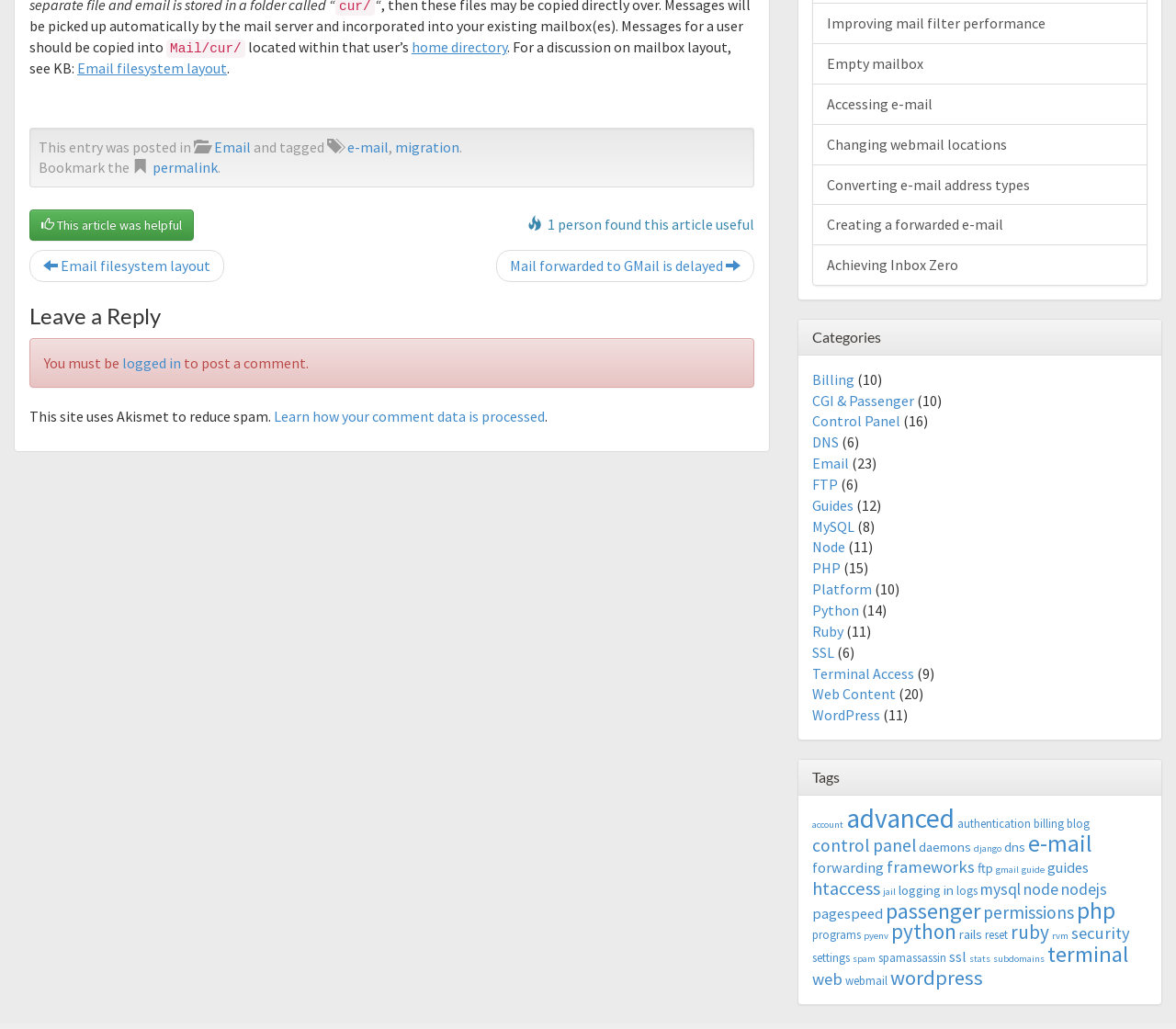Could you highlight the region that needs to be clicked to execute the instruction: "Click the 'permalink' link"?

[0.13, 0.154, 0.185, 0.172]